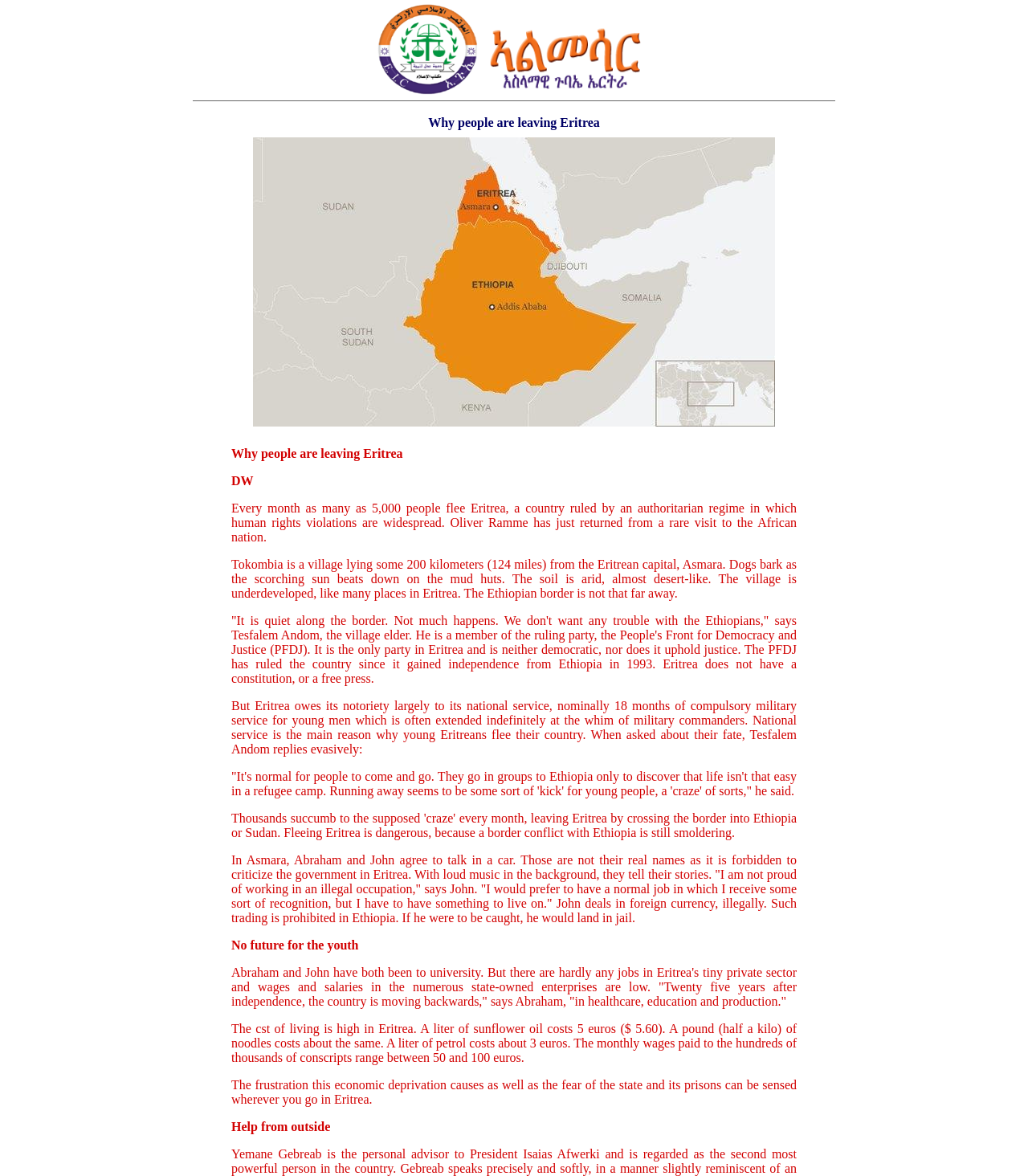What is the purpose of the 'Scroll Back to Top' button?
Look at the image and respond with a one-word or short phrase answer.

To scroll back to the top of the page